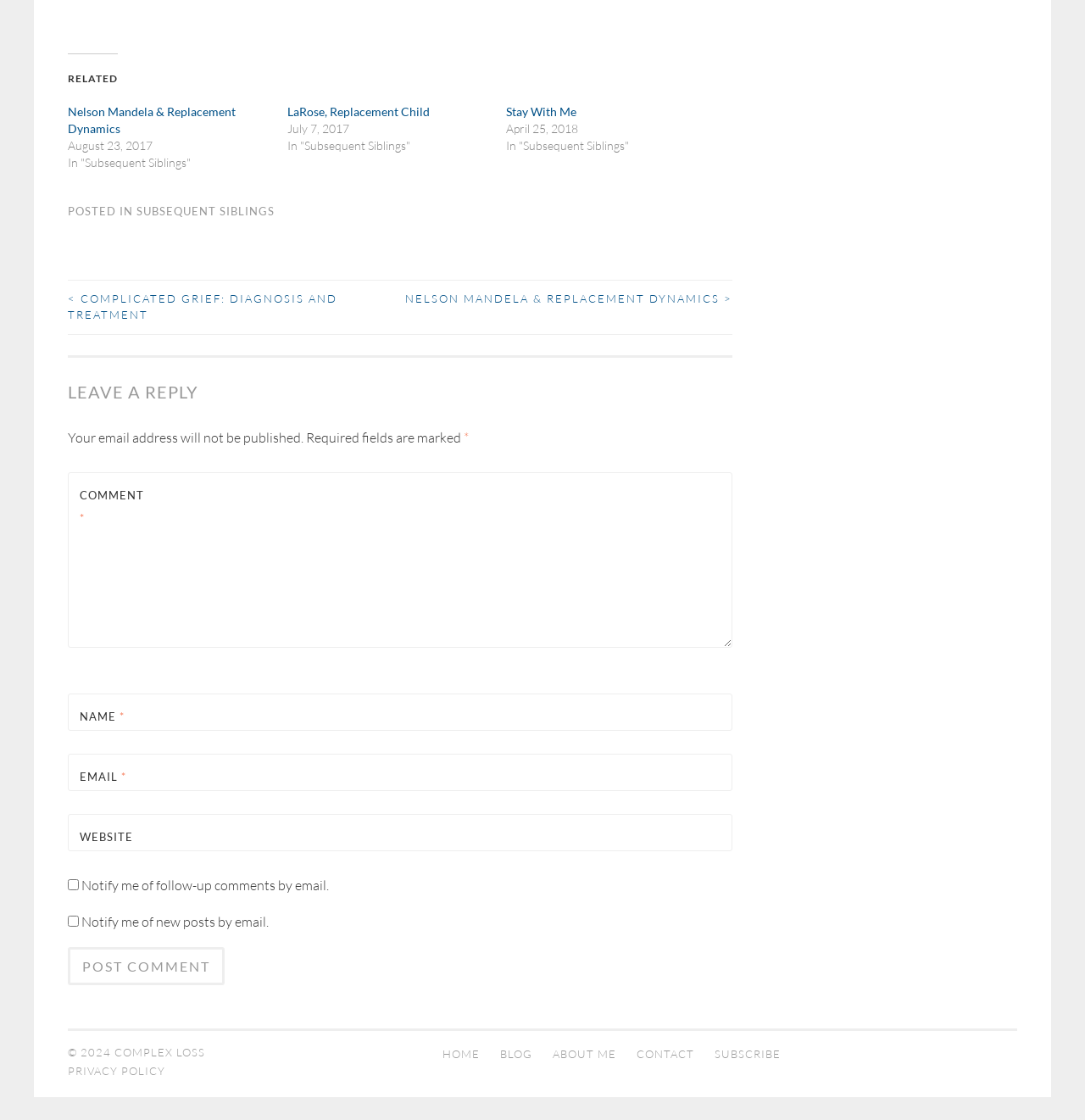What is the category of the post?
Please provide a detailed and comprehensive answer to the question.

I determined the answer by looking at the footer section of the webpage, where it says 'POSTED IN' followed by a link 'SUBSEQUENT SIBLINGS'. This suggests that the post belongs to the category 'Subsequent Siblings'.